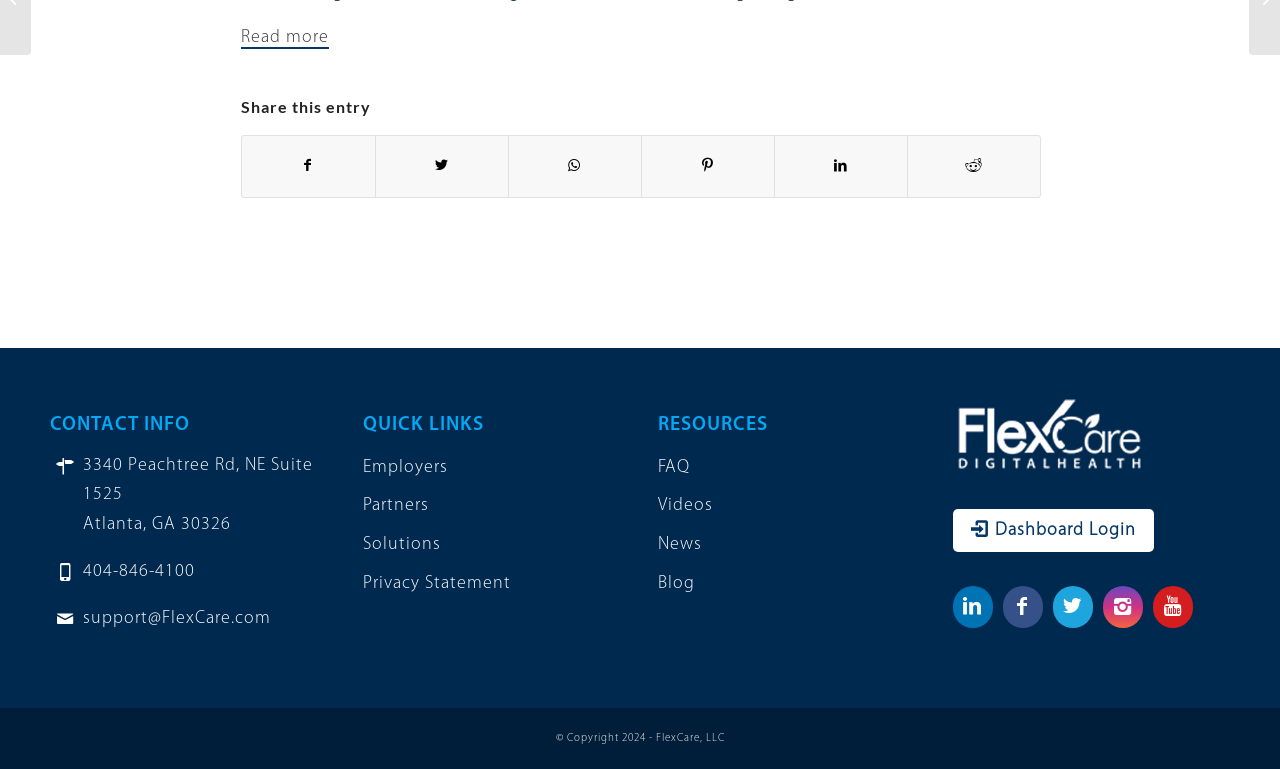Find and provide the bounding box coordinates for the UI element described with: "Share on Facebook".

[0.189, 0.177, 0.293, 0.256]